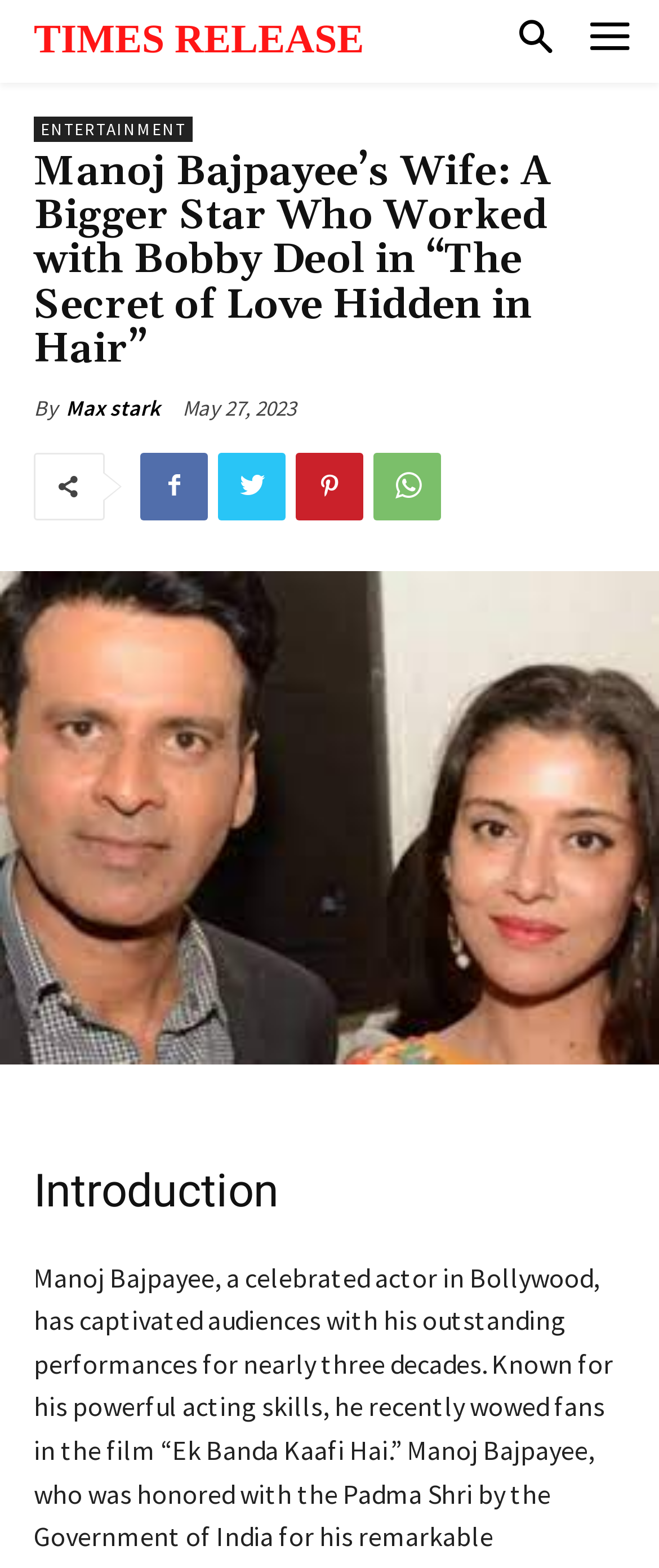Determine the bounding box coordinates for the clickable element to execute this instruction: "Click on TIMES RELEASE". Provide the coordinates as four float numbers between 0 and 1, i.e., [left, top, right, bottom].

[0.051, 0.0, 0.552, 0.052]